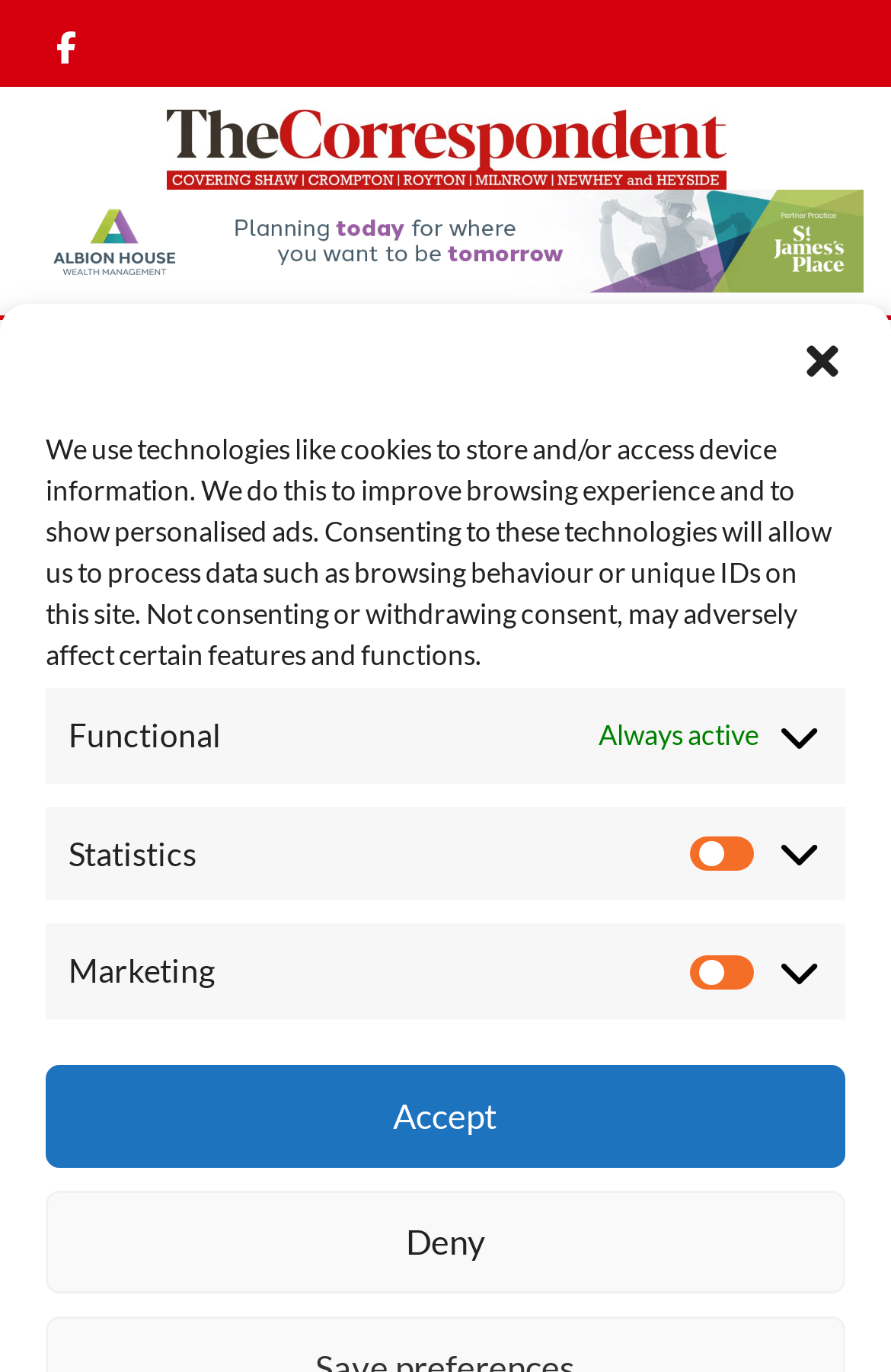Locate the bounding box coordinates of the clickable region to complete the following instruction: "Search for something."

None